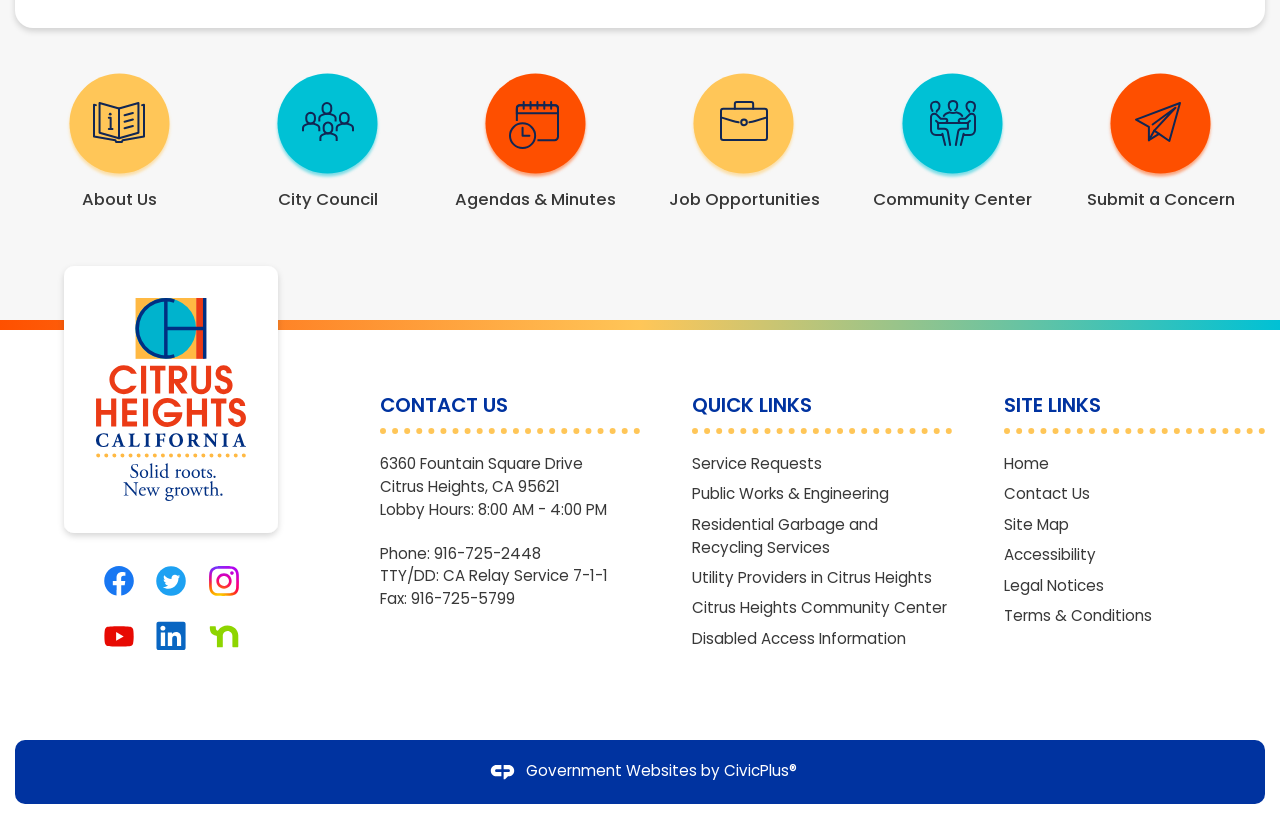Please identify the bounding box coordinates of the region to click in order to complete the task: "Contact Us". The coordinates must be four float numbers between 0 and 1, specified as [left, top, right, bottom].

[0.297, 0.477, 0.5, 0.513]